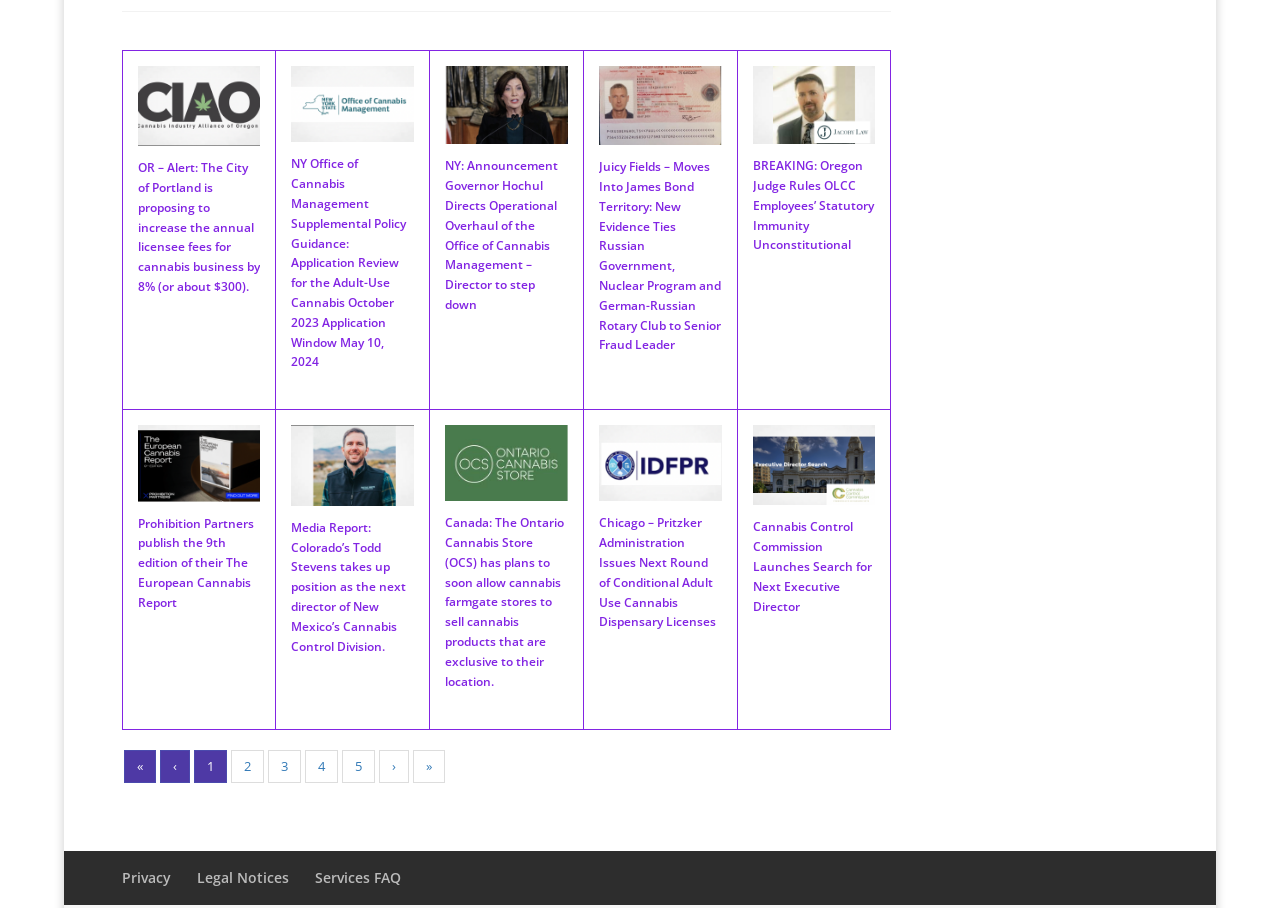Determine the bounding box coordinates for the area that should be clicked to carry out the following instruction: "View the image related to the NY Office of Cannabis Management's supplemental policy guidance".

[0.228, 0.072, 0.324, 0.157]